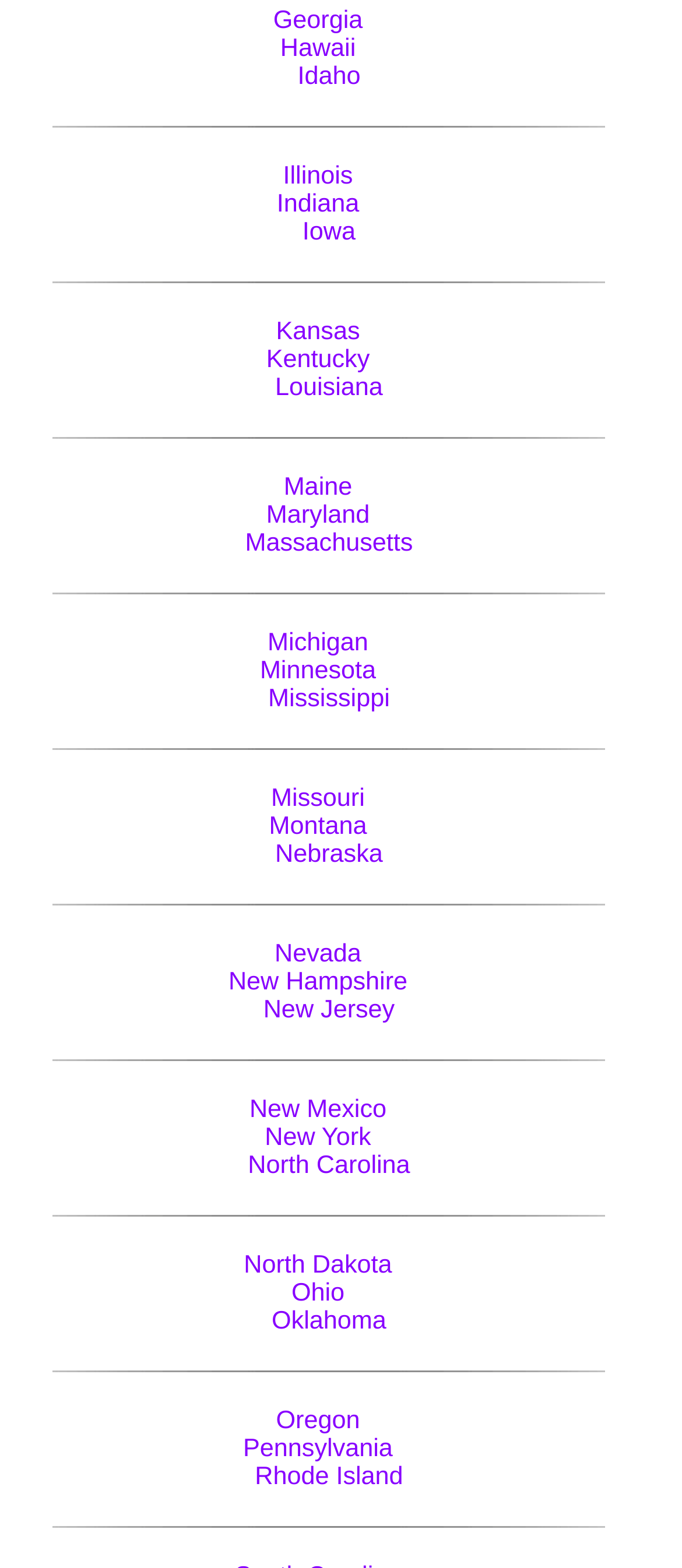Please specify the bounding box coordinates of the region to click in order to perform the following instruction: "Click on Georgia".

[0.401, 0.004, 0.532, 0.022]